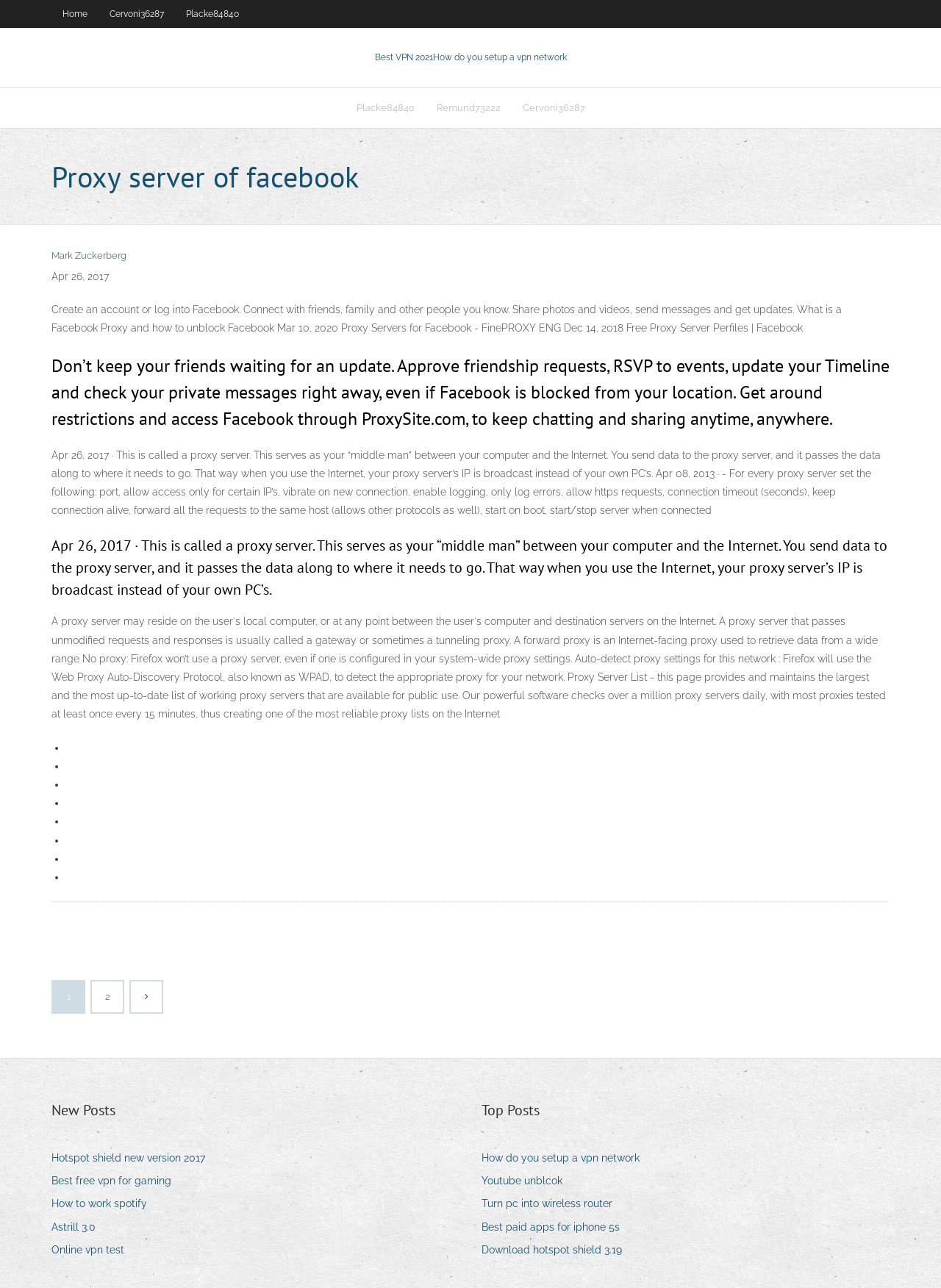How many links are available on this webpage?
Answer the question using a single word or phrase, according to the image.

More than 20